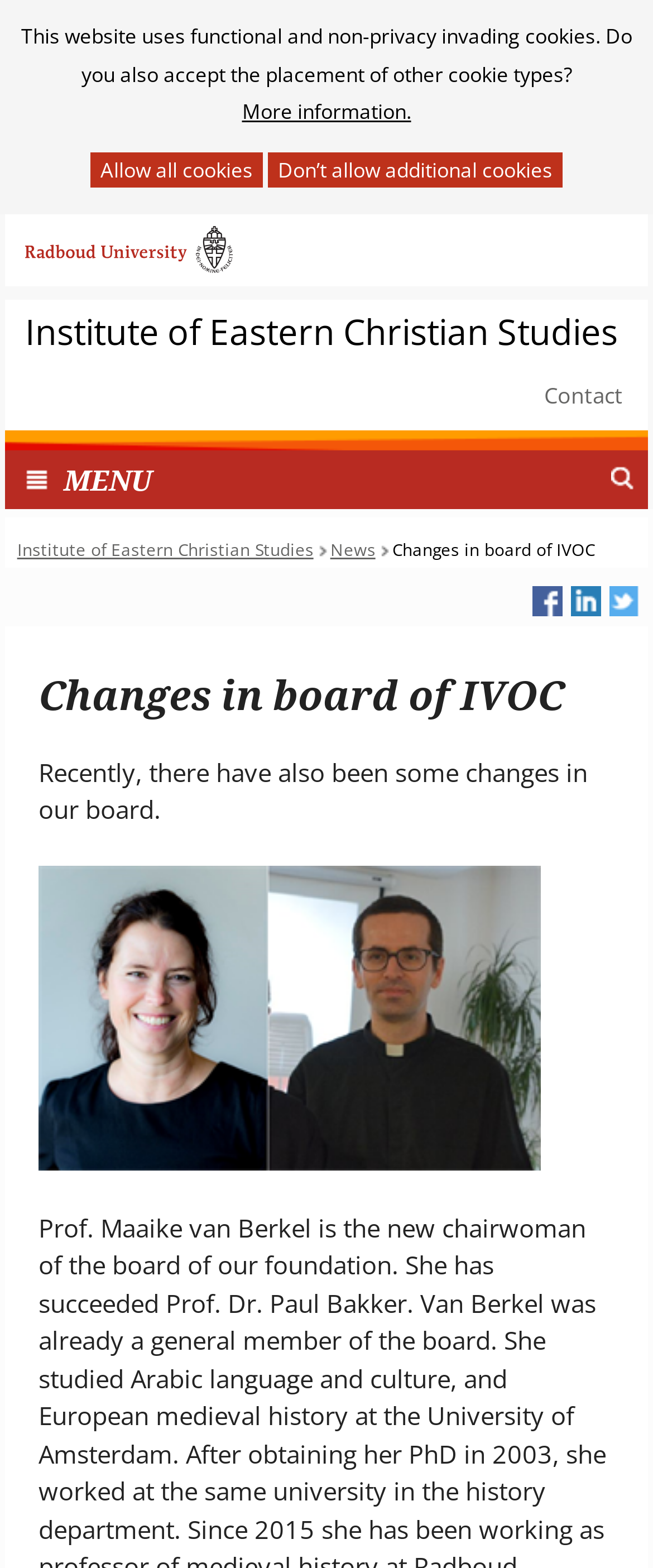By analyzing the image, answer the following question with a detailed response: What is the current page about?

The webpage has a heading 'Changes in board of IVOC' and a text 'Recently, there have also been some changes in our board.' which suggests that the current page is about the changes in the board of IVOC.